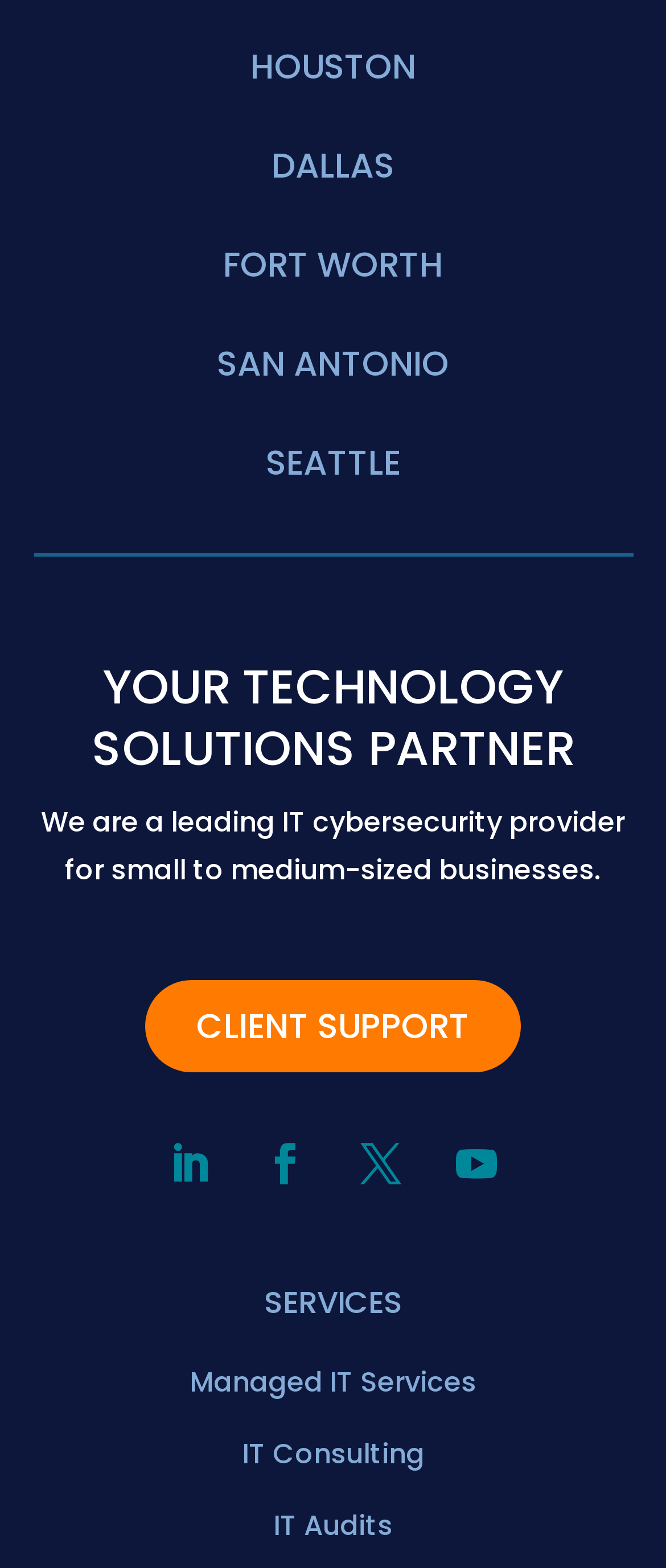How many social media links are there?
Please respond to the question with as much detail as possible.

I counted the number of link elements with social media icons, which are '', '', '', and '', so there are 4 social media links.